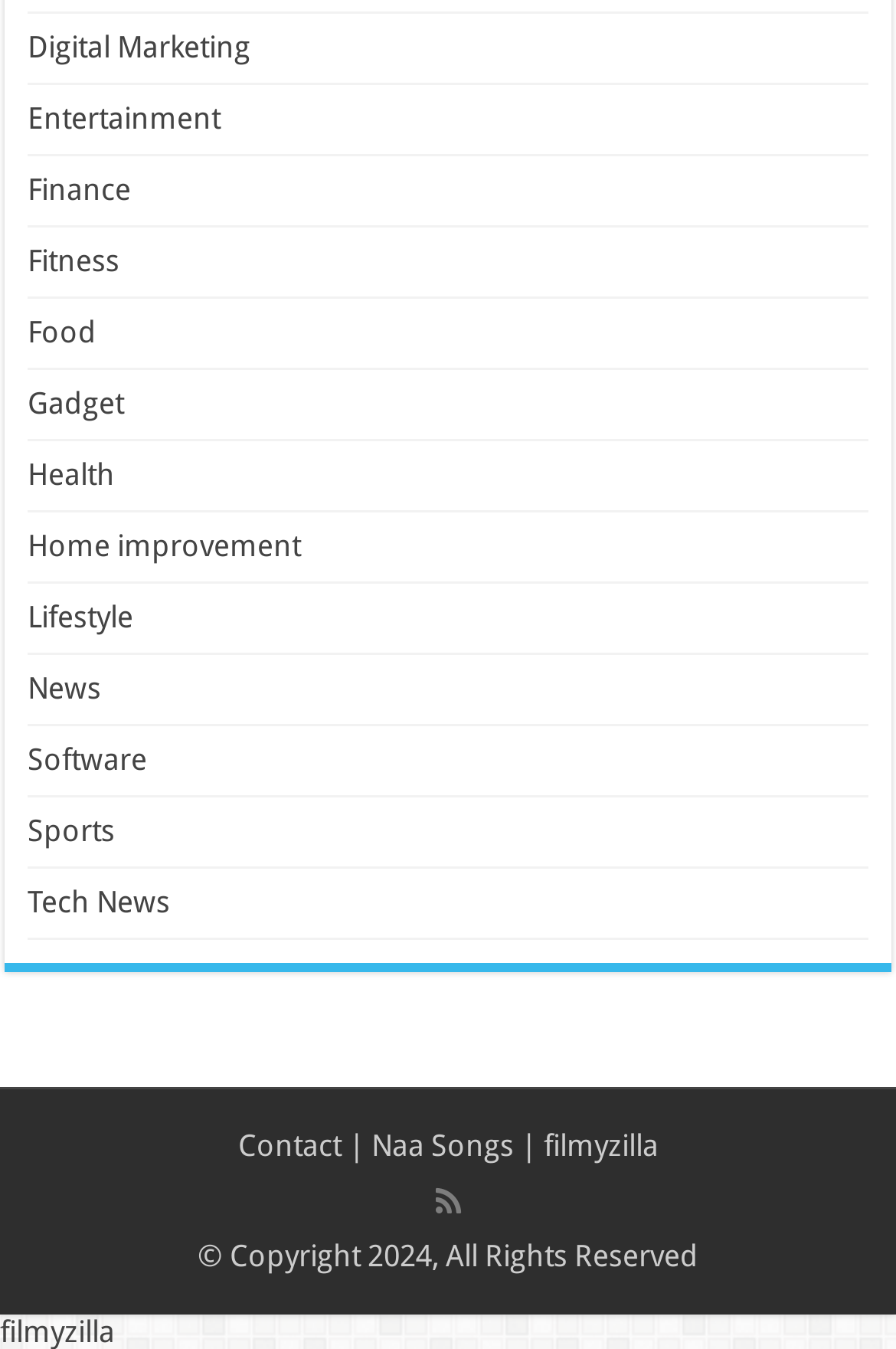Provide the bounding box coordinates of the HTML element this sentence describes: "Home improvement".

[0.031, 0.392, 0.336, 0.417]